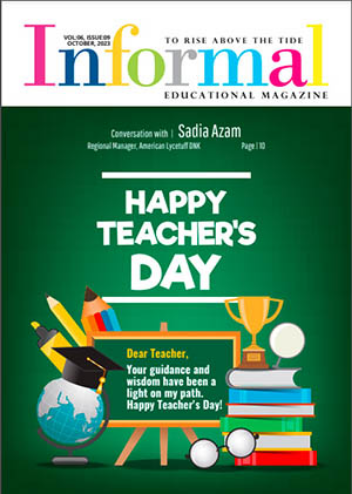What is the symbolic meaning of the globe on the cover?
Ensure your answer is thorough and detailed.

The symbolic meaning of the globe on the cover can be inferred by reading the caption, which mentions that the globe is one of the visually appealing elements framing the heartfelt message, symbolizing knowledge and achievement.